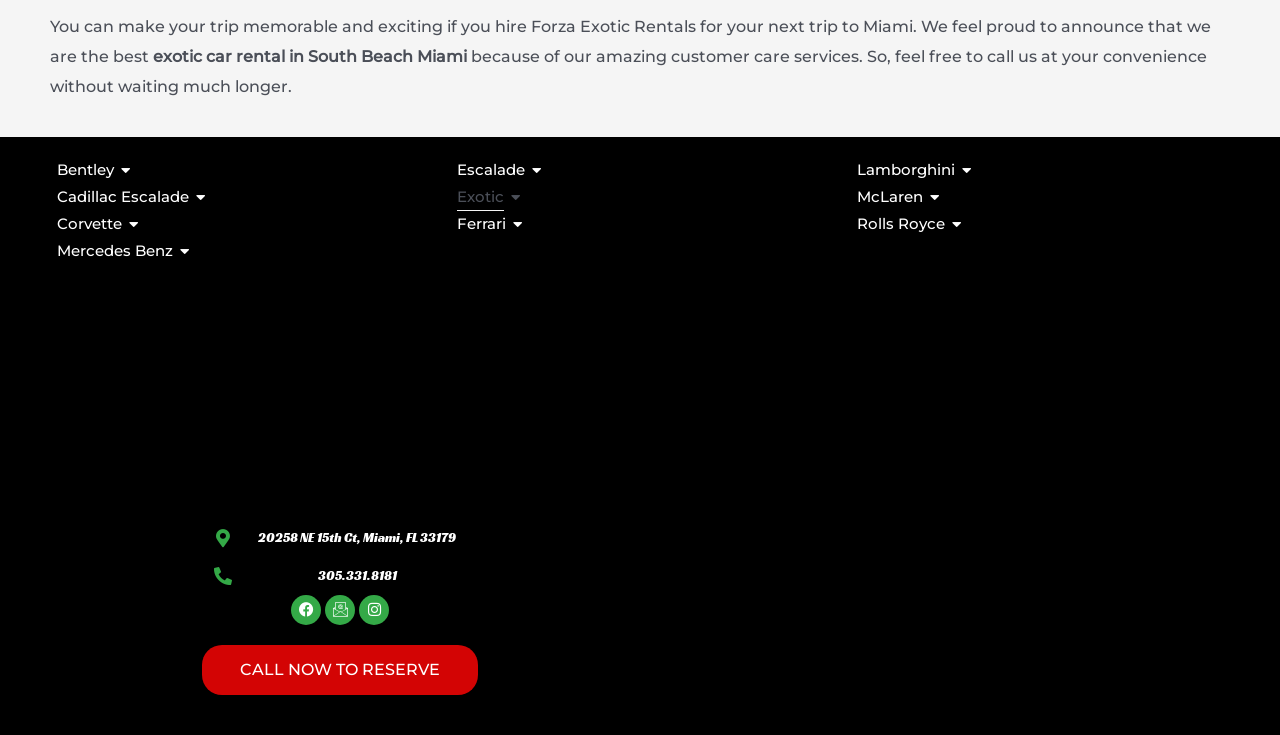Identify the bounding box for the described UI element: "CALL NOW TO RESERVE".

[0.158, 0.878, 0.373, 0.946]